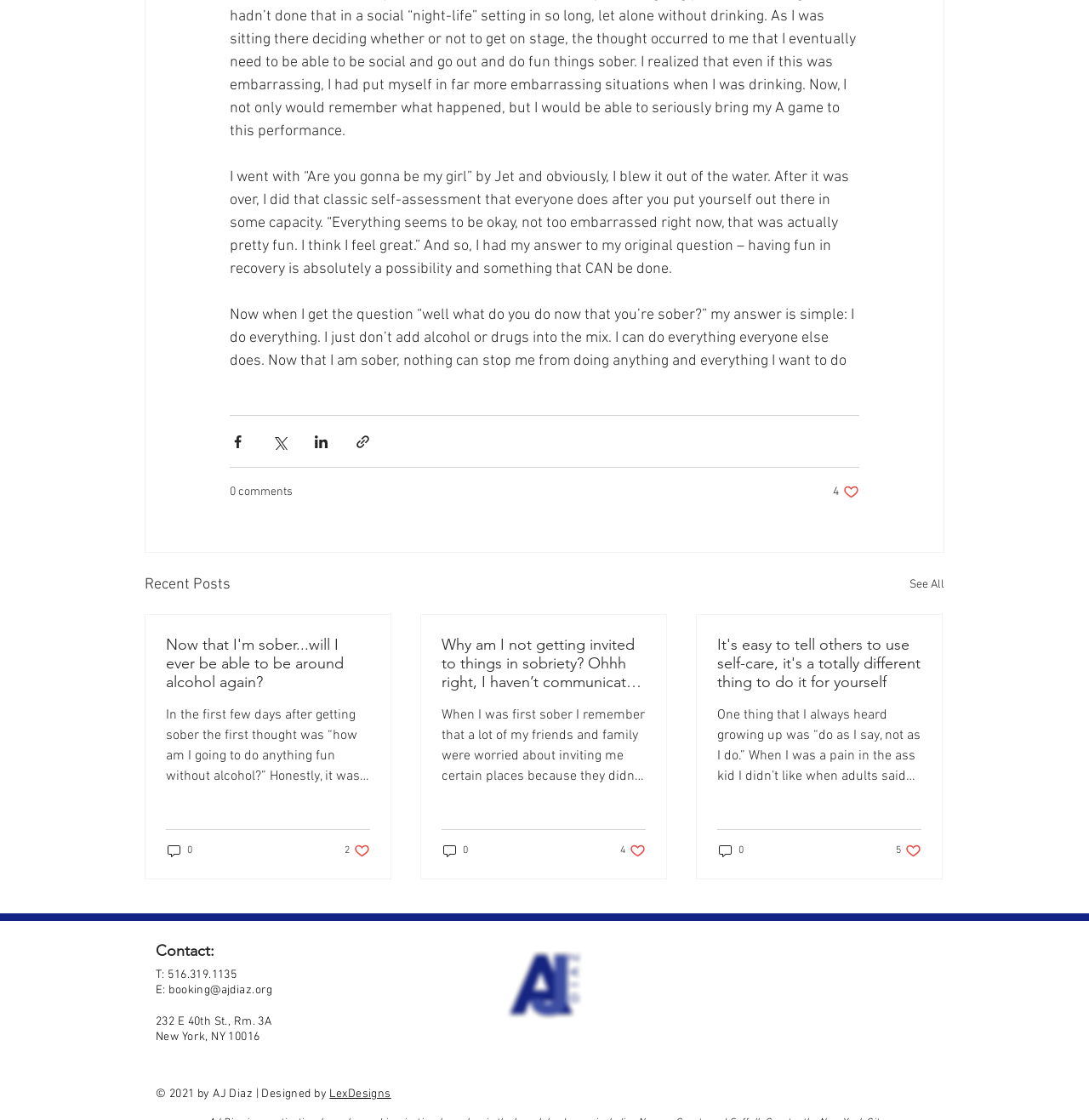Locate the bounding box coordinates of the clickable region to complete the following instruction: "Like the post 'It's easy to tell others to use self-care, it's a totally different thing to do it for yourself'."

[0.823, 0.752, 0.846, 0.767]